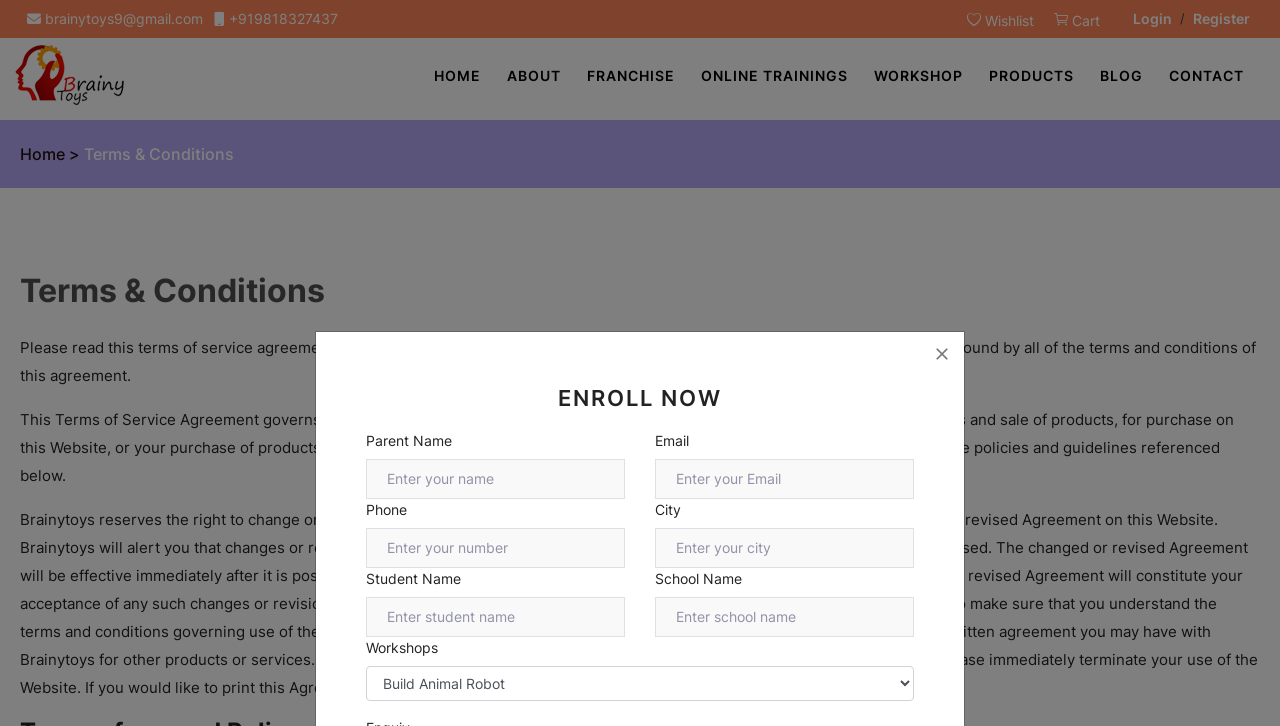How many navigation links are in the top menu?
Provide a detailed and extensive answer to the question.

I counted the number of navigation links in the top menu by looking at the links 'HOME', 'ABOUT', 'FRANCHISE', 'ONLINE TRAININGS', 'WORKSHOP', 'PRODUCTS', 'BLOG', 'CONTACT', which are arranged horizontally.